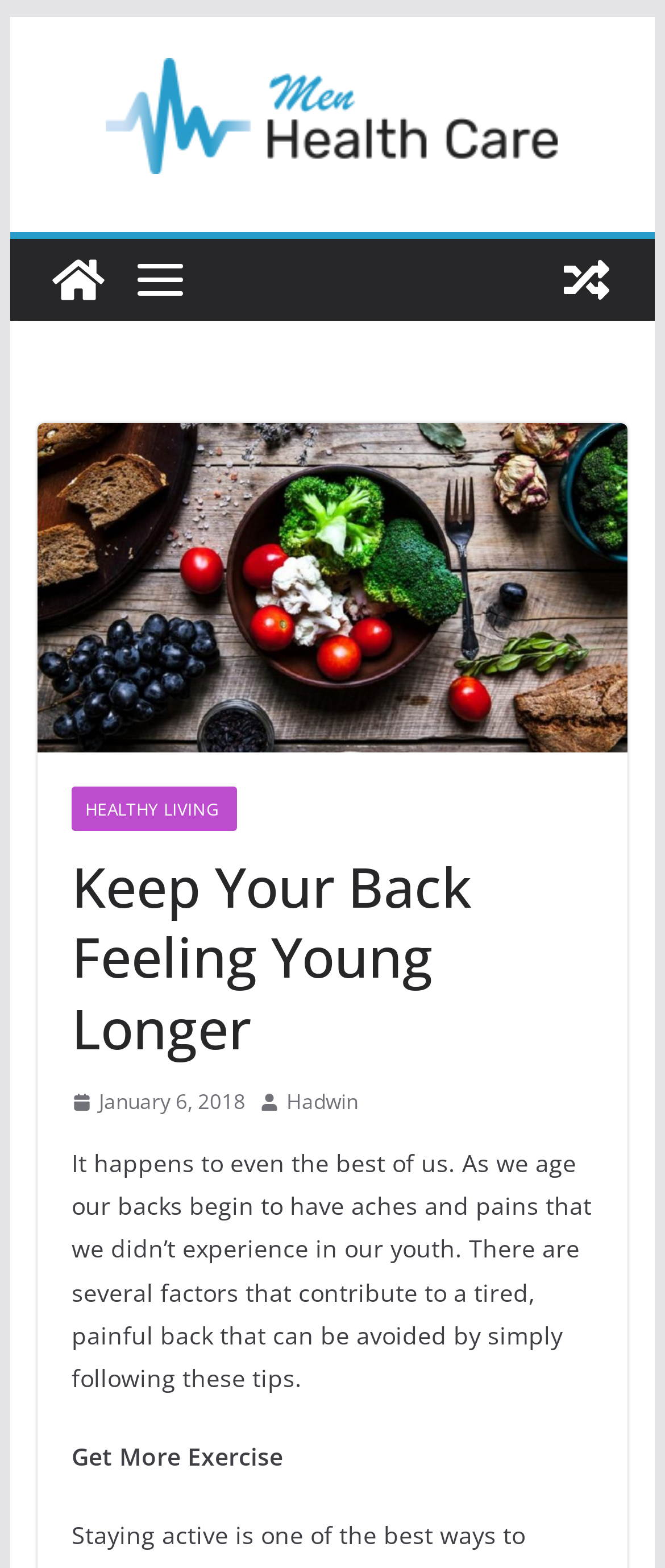Determine and generate the text content of the webpage's headline.

Keep Your Back Feeling Young Longer